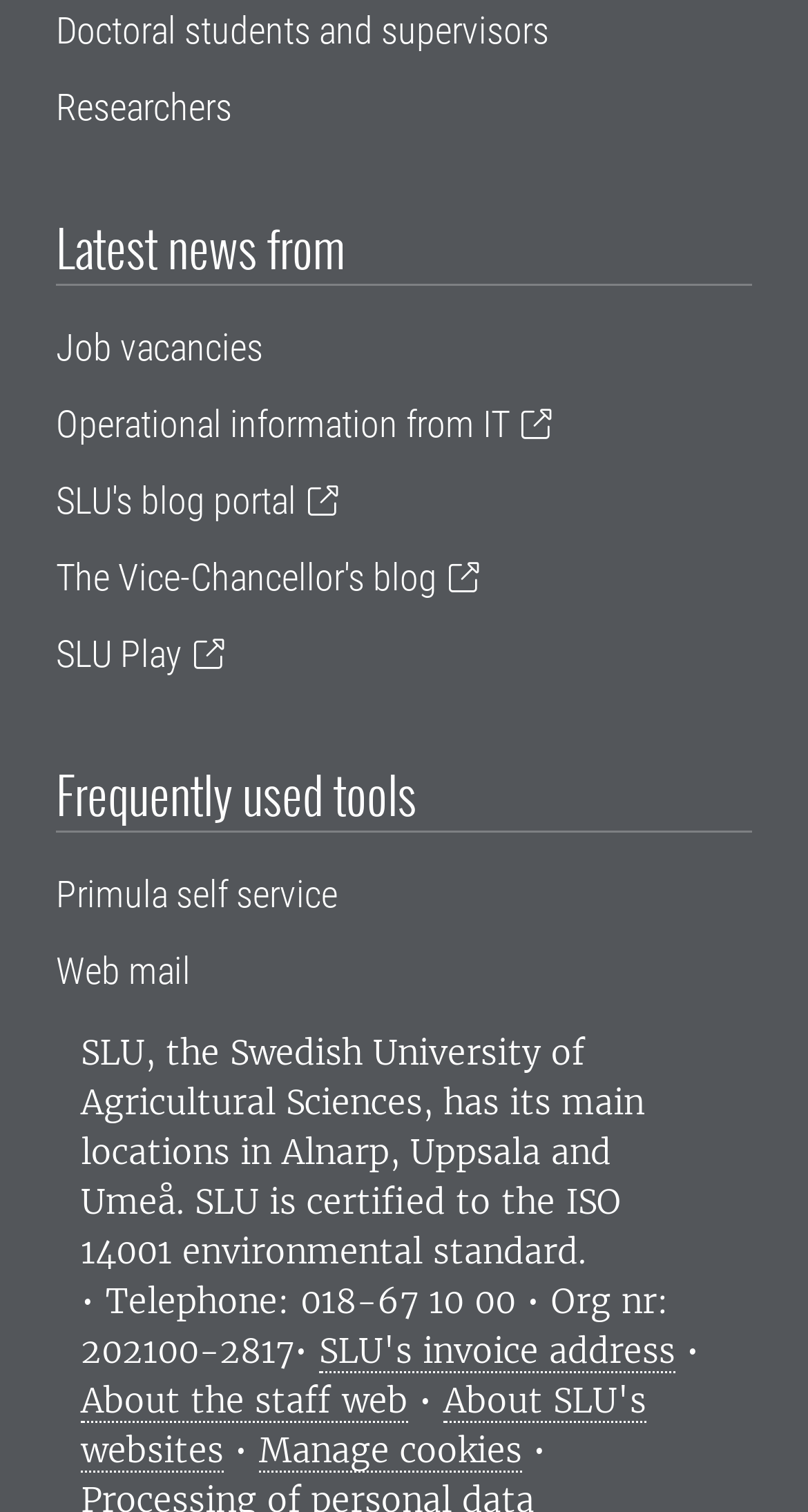Determine the bounding box coordinates for the UI element matching this description: "Operational information from IT".

[0.069, 0.266, 0.681, 0.295]